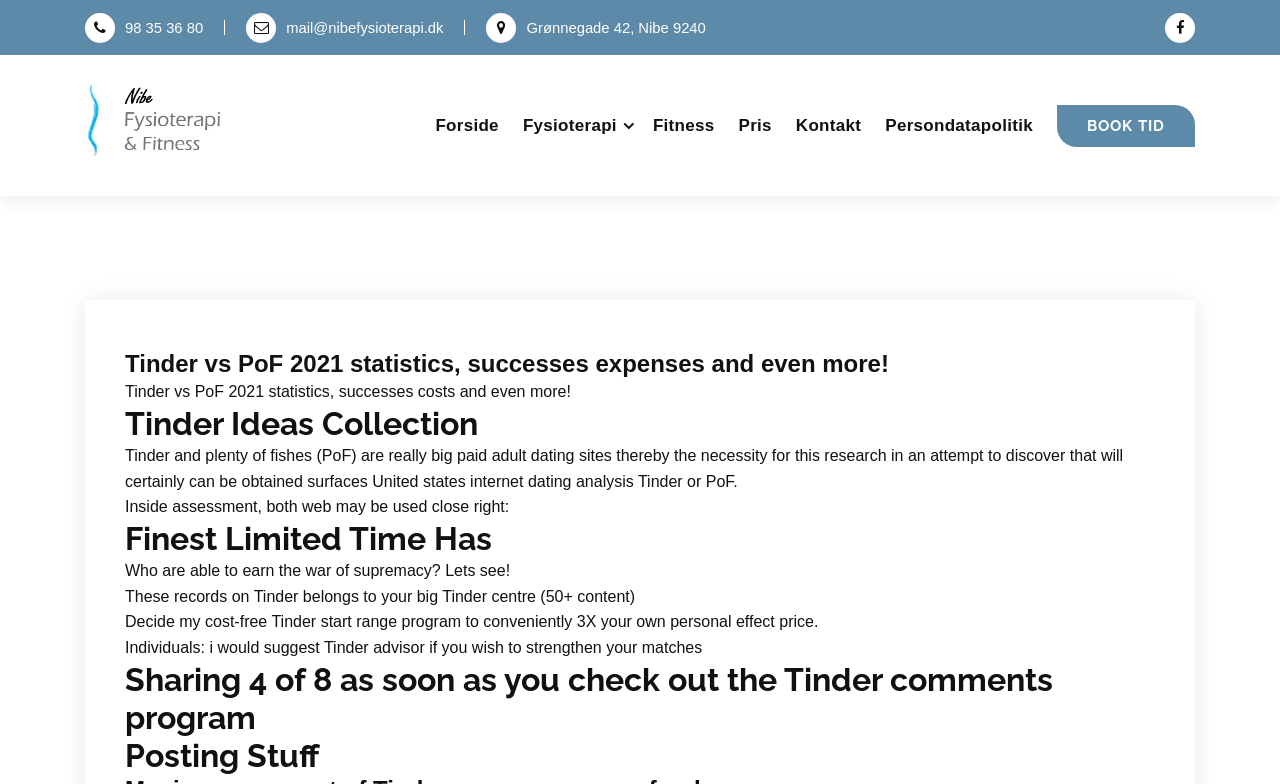Respond with a single word or phrase to the following question:
What is the name of the program mentioned on the webpage?

Tinder start range program